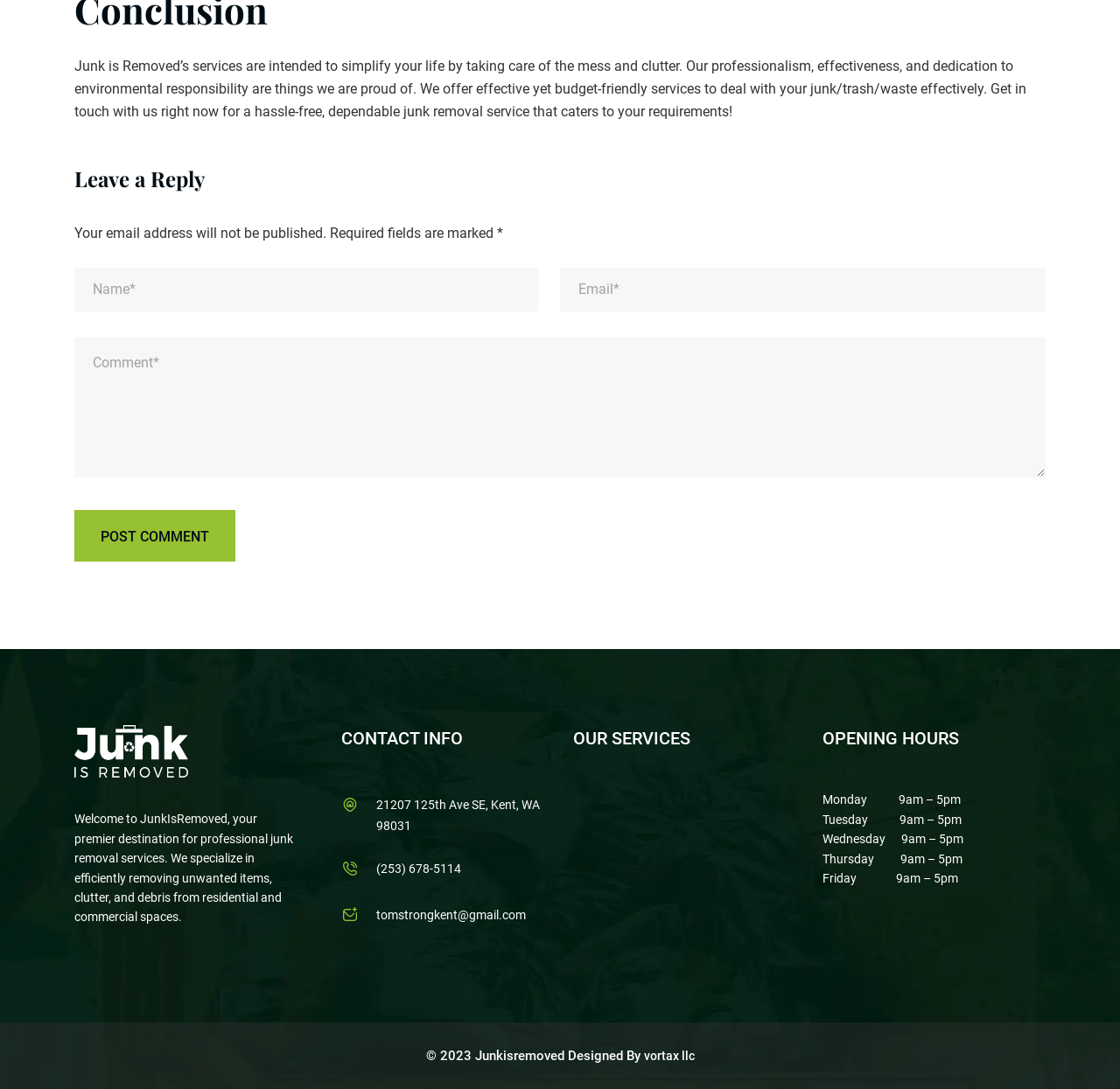Highlight the bounding box coordinates of the element you need to click to perform the following instruction: "Get in touch with JunkIsRemoved via email."

[0.336, 0.834, 0.47, 0.846]